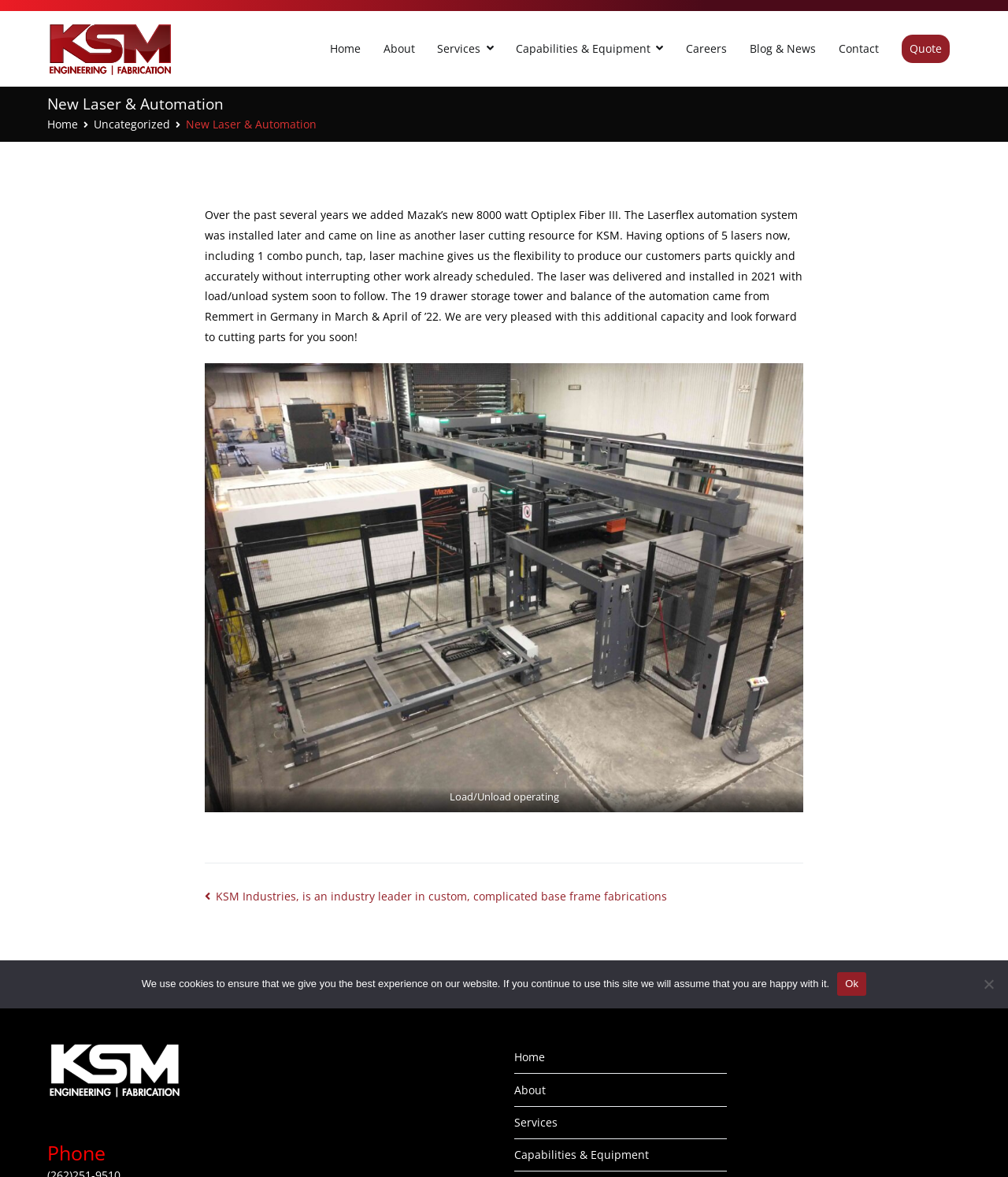Find the bounding box coordinates of the area to click in order to follow the instruction: "Contact us".

[0.832, 0.033, 0.872, 0.05]